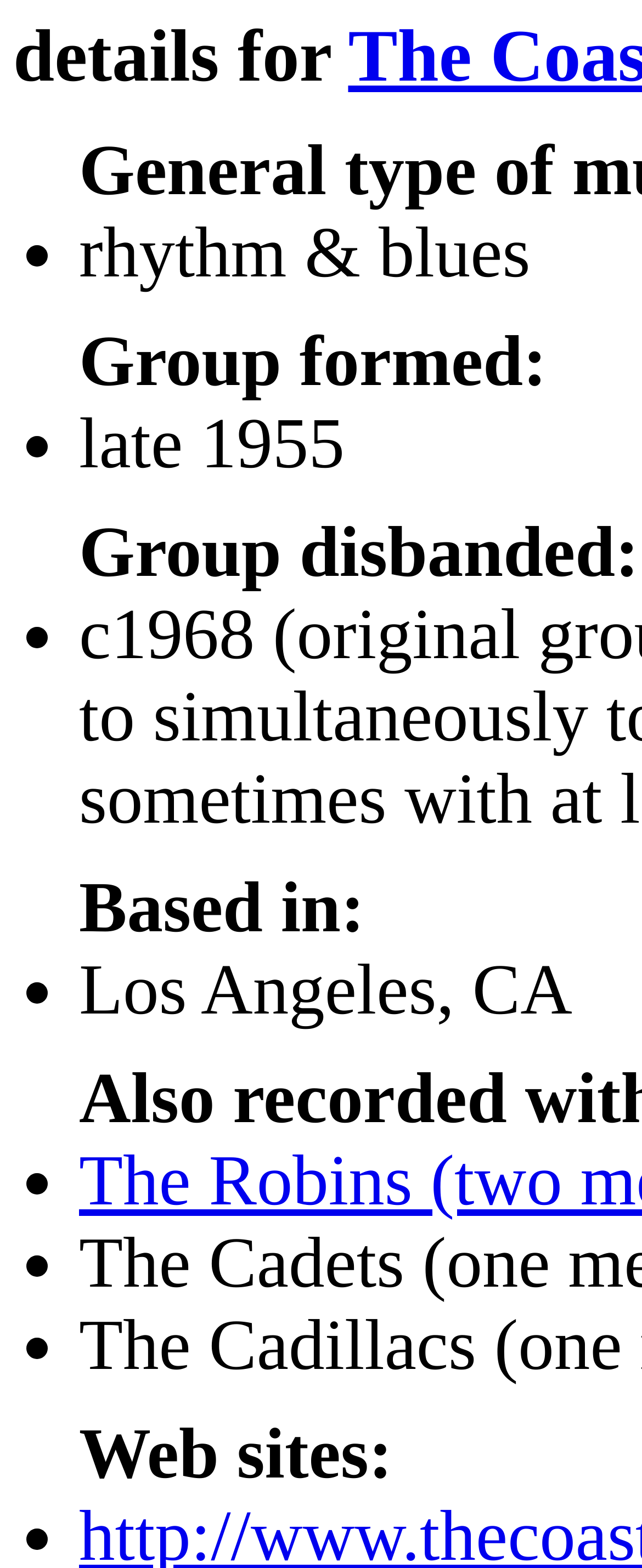Where was The Coasters based?
Please ensure your answer is as detailed and informative as possible.

The webpage contains the text 'Based in:' followed by 'Los Angeles, CA', indicating that The Coasters were based in Los Angeles, California.